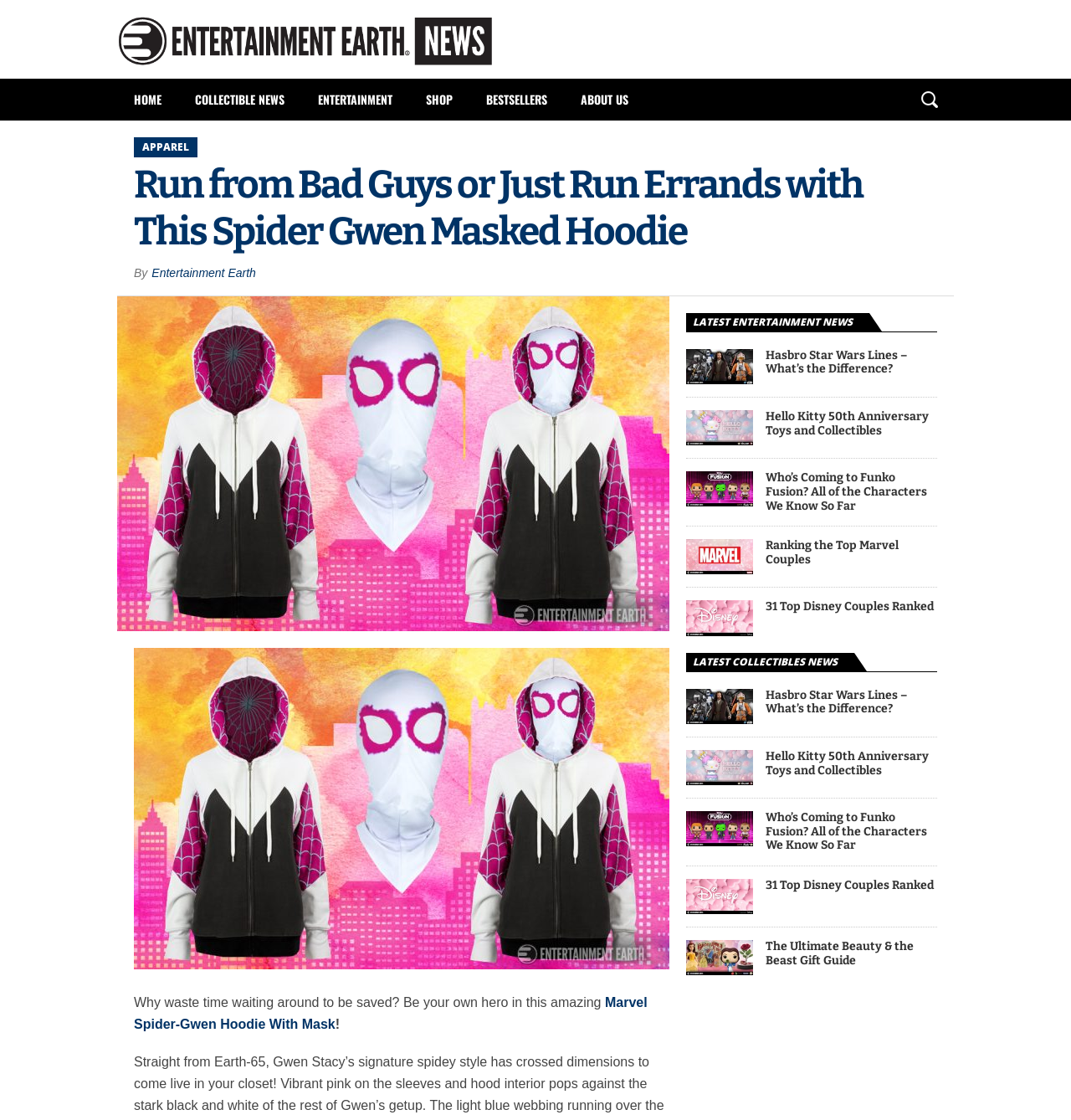What is the name of the exclusive product?
Based on the screenshot, respond with a single word or phrase.

Previews Exclusive